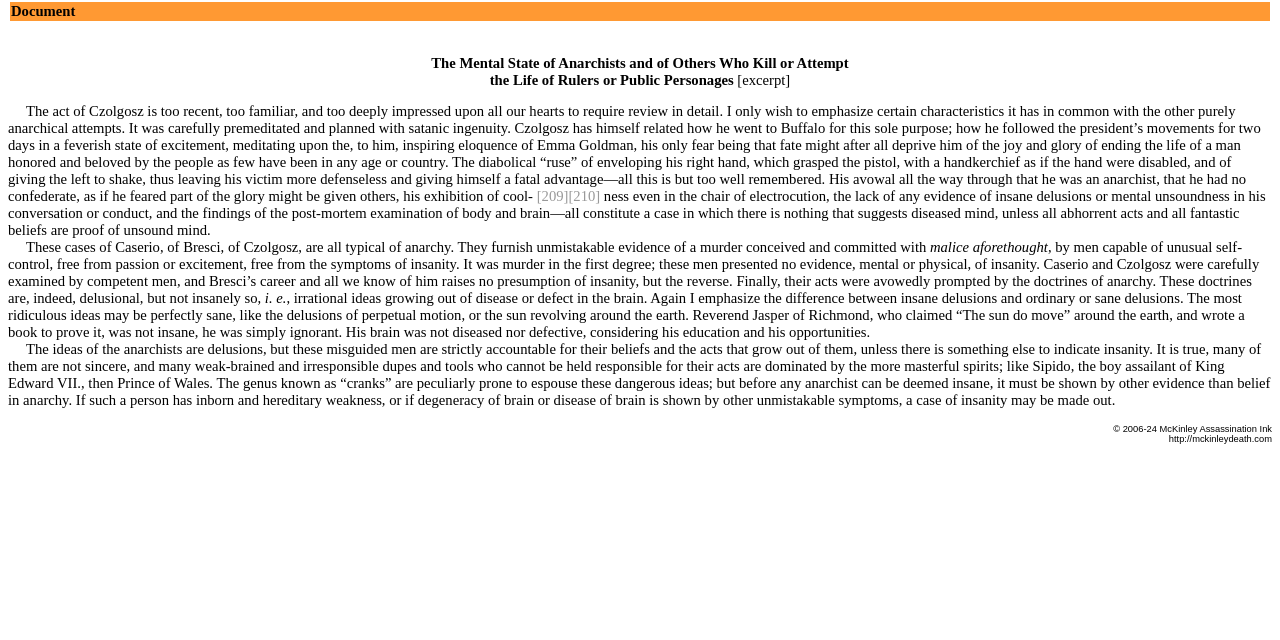Provide the bounding box coordinates for the UI element described in this sentence: "http://mckinleydeath.com". The coordinates should be four float values between 0 and 1, i.e., [left, top, right, bottom].

[0.913, 0.678, 0.994, 0.694]